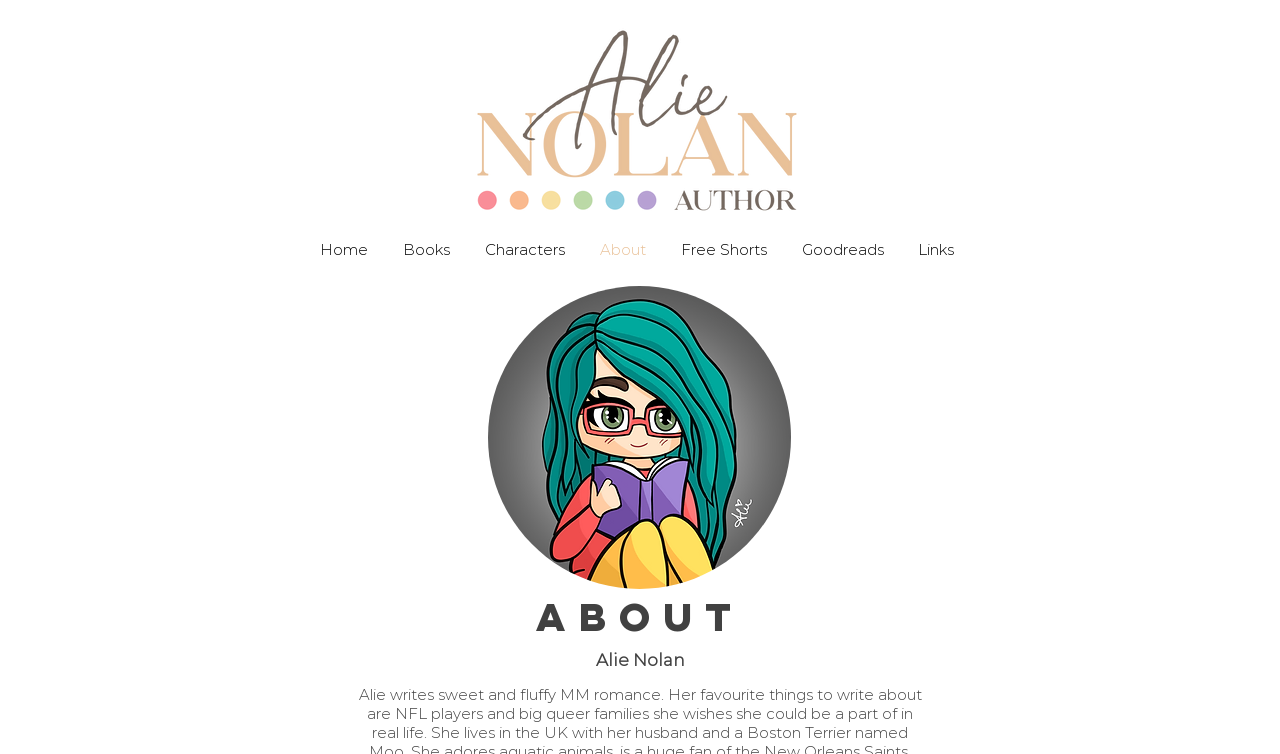What is the current page?
Using the visual information, respond with a single word or phrase.

About